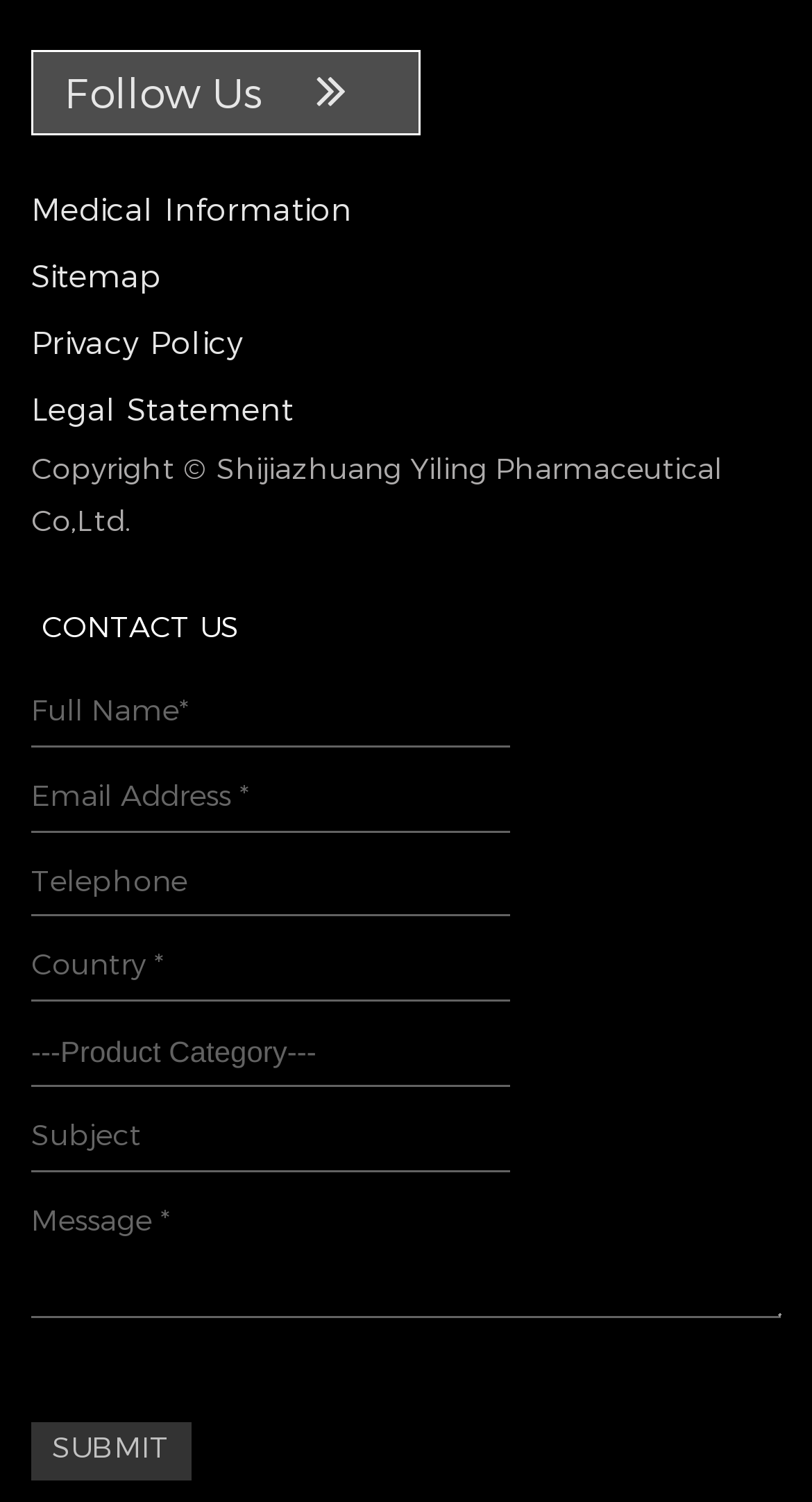Identify and provide the bounding box coordinates of the UI element described: "name="email" placeholder="Email Address *"". The coordinates should be formatted as [left, top, right, bottom], with each number being a float between 0 and 1.

[0.038, 0.511, 0.628, 0.554]